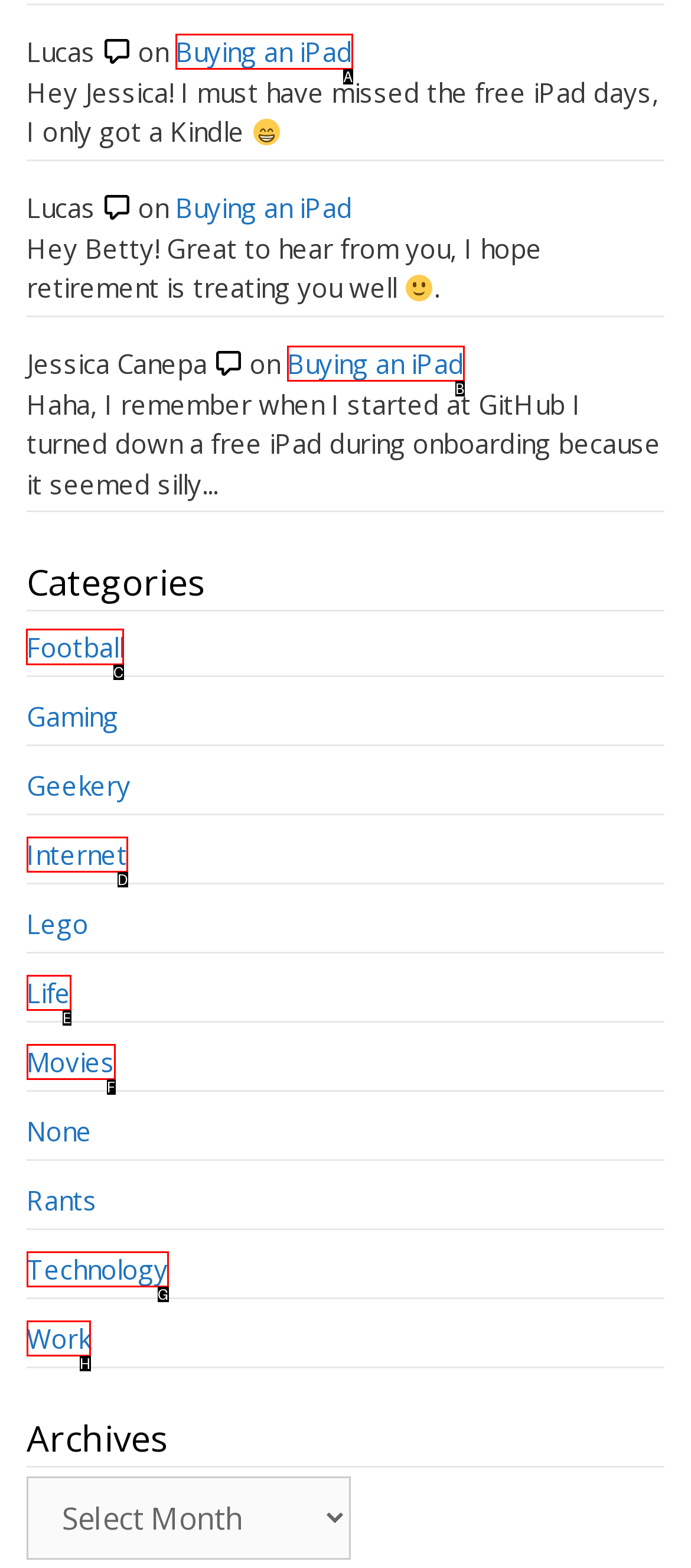Choose the HTML element you need to click to achieve the following task: Select 'Football'
Respond with the letter of the selected option from the given choices directly.

C